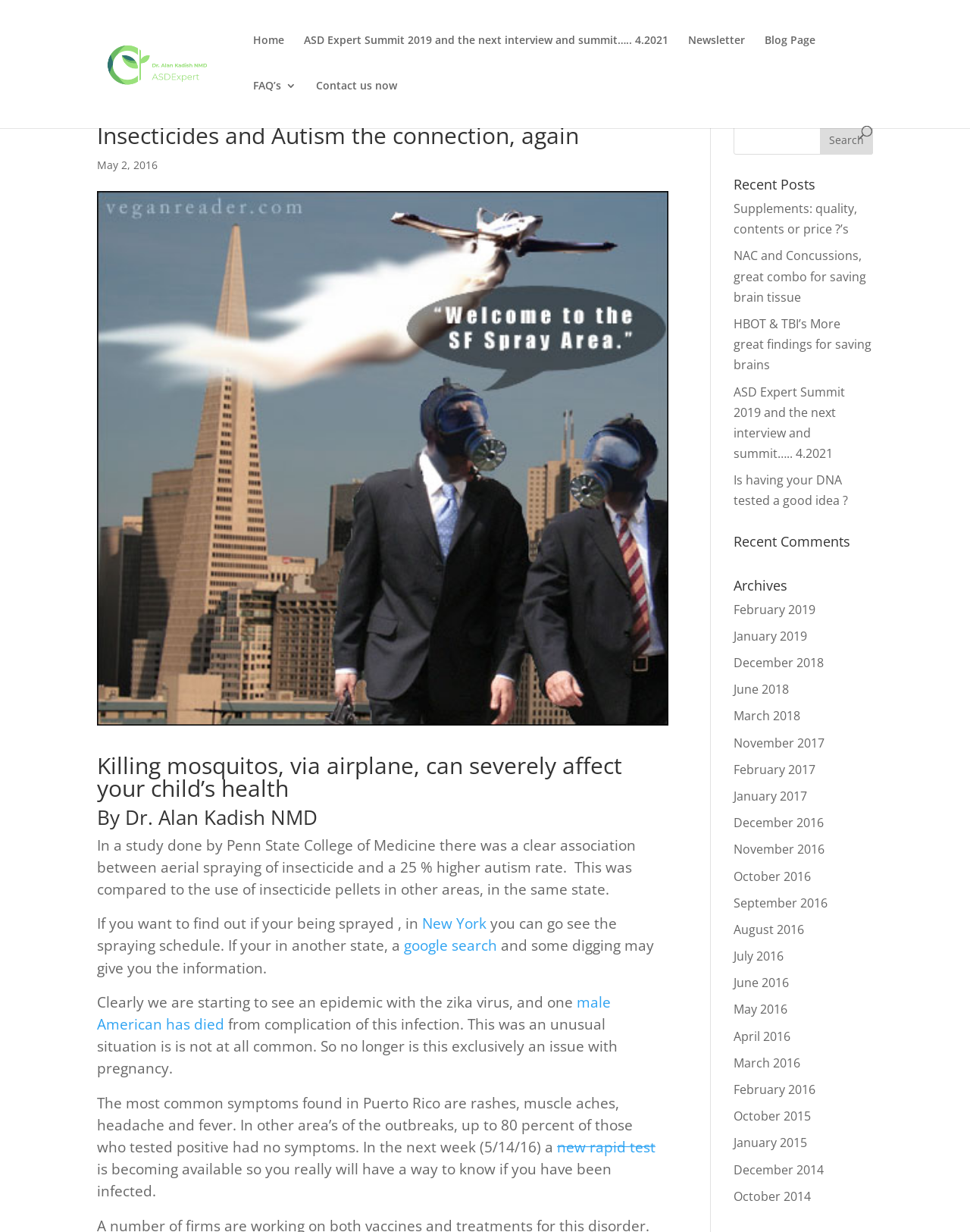Please mark the bounding box coordinates of the area that should be clicked to carry out the instruction: "Read the blog post about ASD Expert Summit 2019".

[0.313, 0.028, 0.689, 0.065]